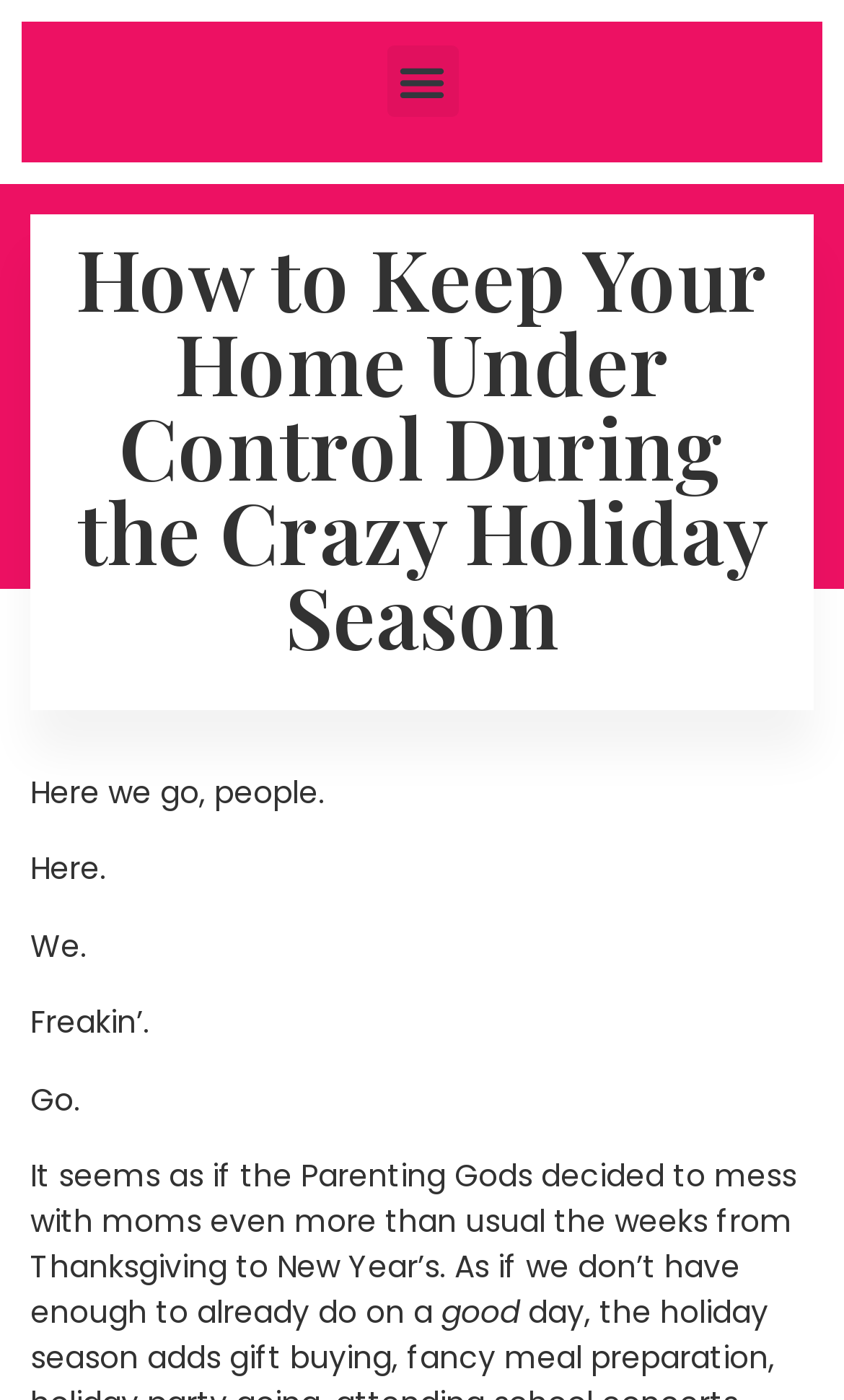What is the last word of the second sentence?
Based on the image content, provide your answer in one word or a short phrase.

Year’s